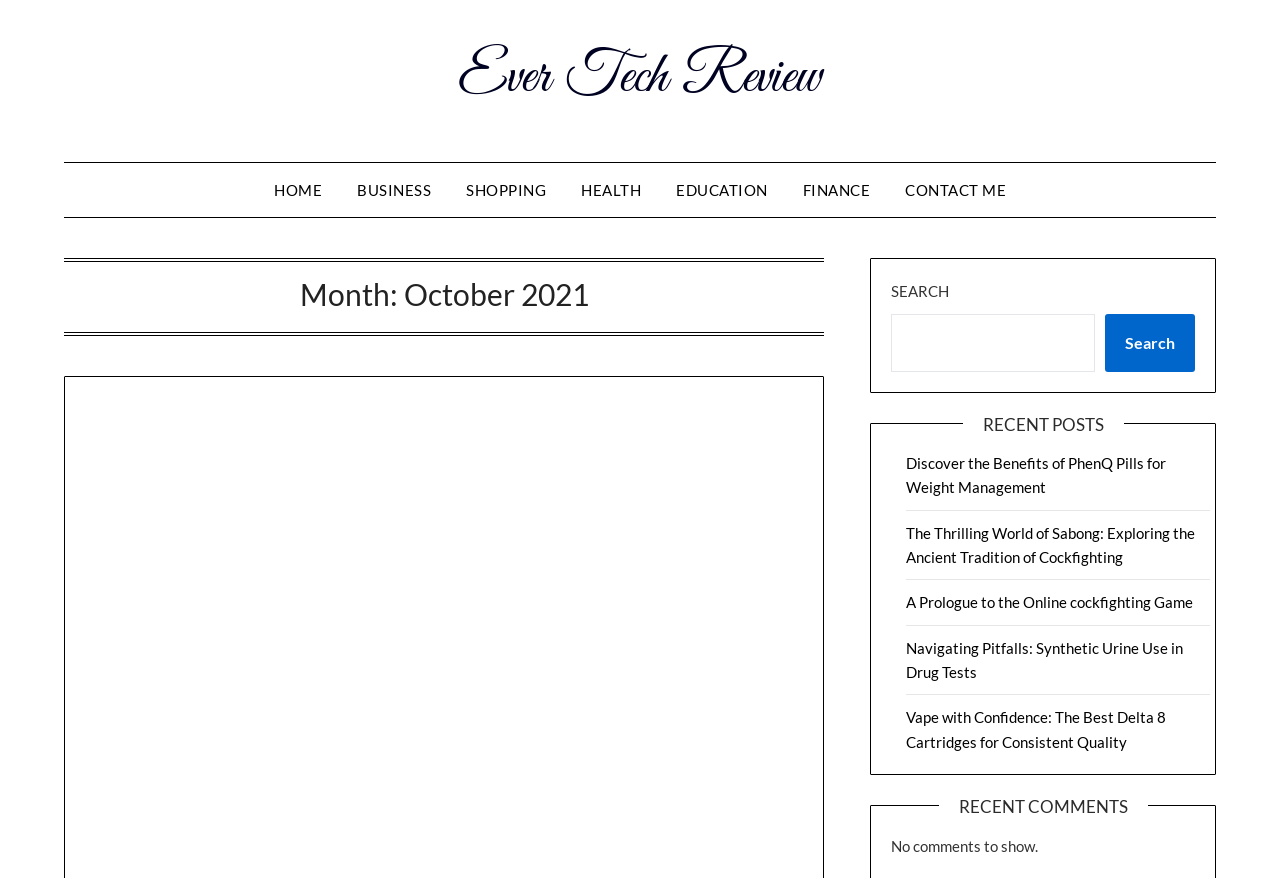Determine the bounding box coordinates for the area that should be clicked to carry out the following instruction: "search for something".

[0.696, 0.357, 0.855, 0.423]